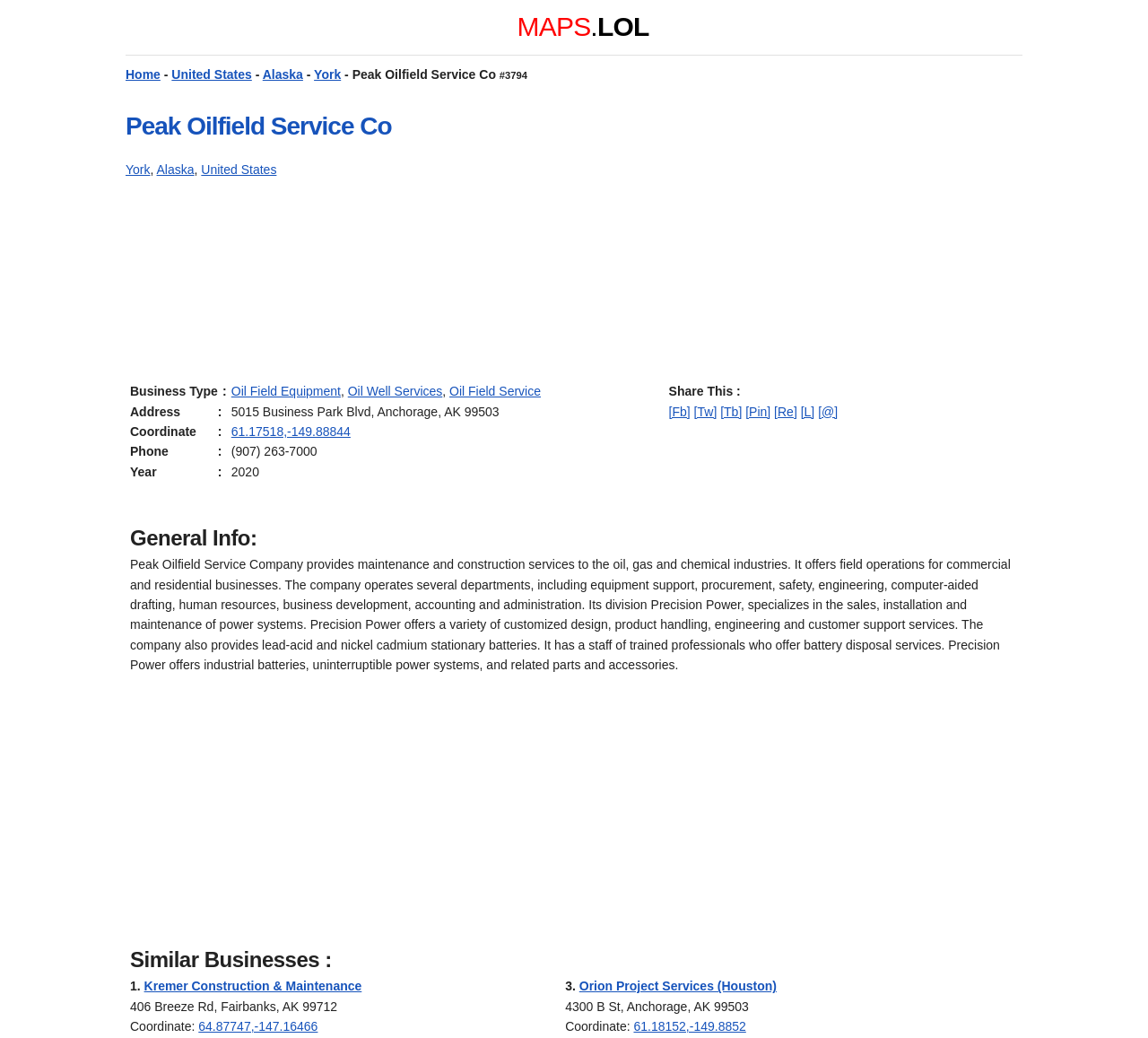Locate the bounding box coordinates of the clickable region to complete the following instruction: "View Privacy Policy."

None